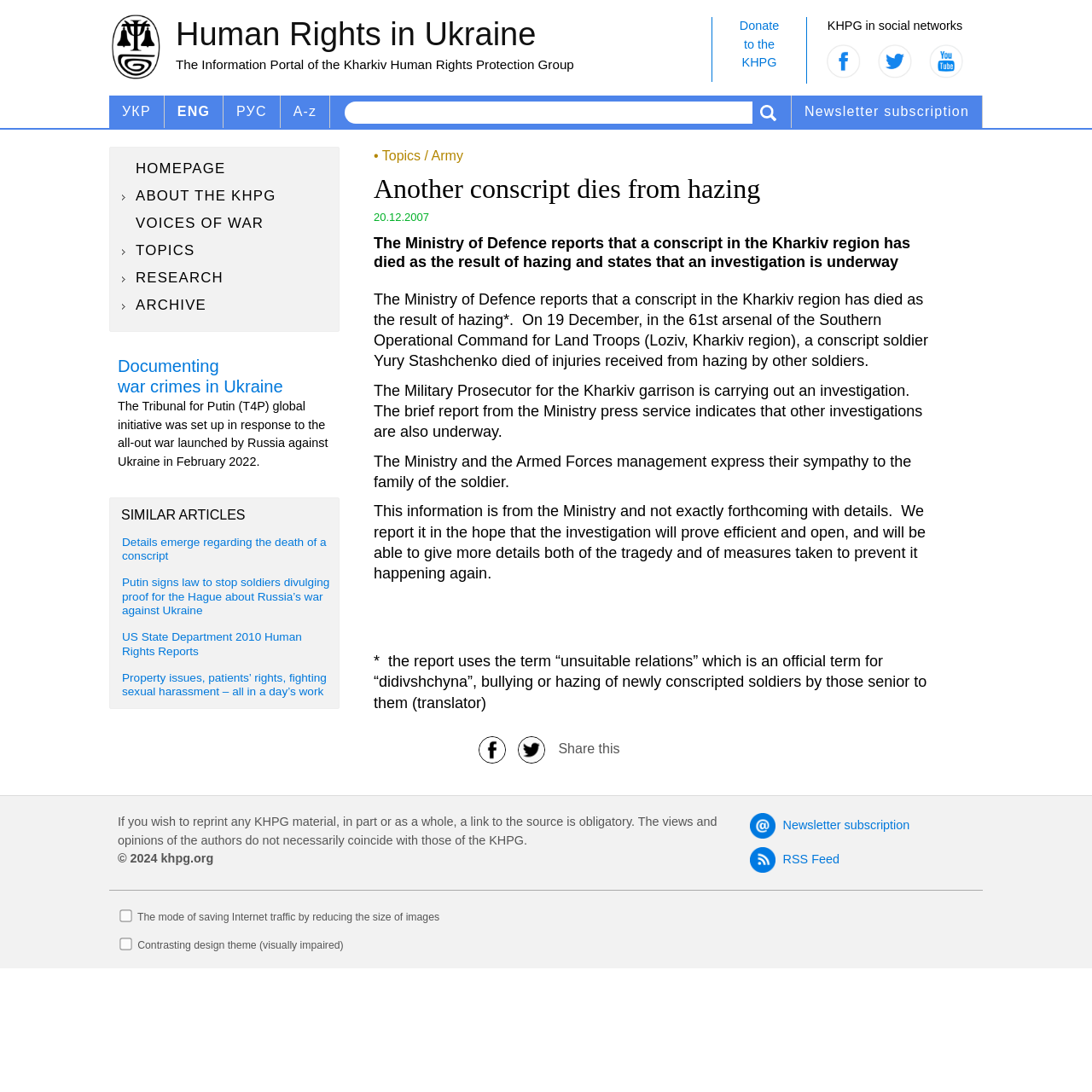Answer the following in one word or a short phrase: 
What is the language of the webpage?

English